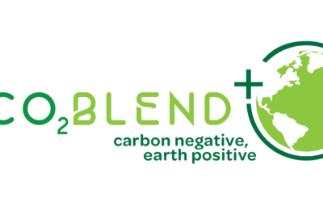Explain the contents of the image with as much detail as possible.

The image features the logo for "ECO₂Blend," which emphasizes its commitment to sustainability with the tagline "carbon negative, earth positive." The design includes the text "ECO₂Blend" prominently displayed, where the "CO₂" is creatively integrated, symbolizing the focus on carbon solutions. Accompanying the text is a stylized representation of the Earth, further illustrating the brand's dedication to environmental responsibility and its mission to positively impact the planet. This logo is associated with a promoted feature regarding John Cotton's launch at the NBF Show 2023, highlighting innovative approaches within the bedding industry.